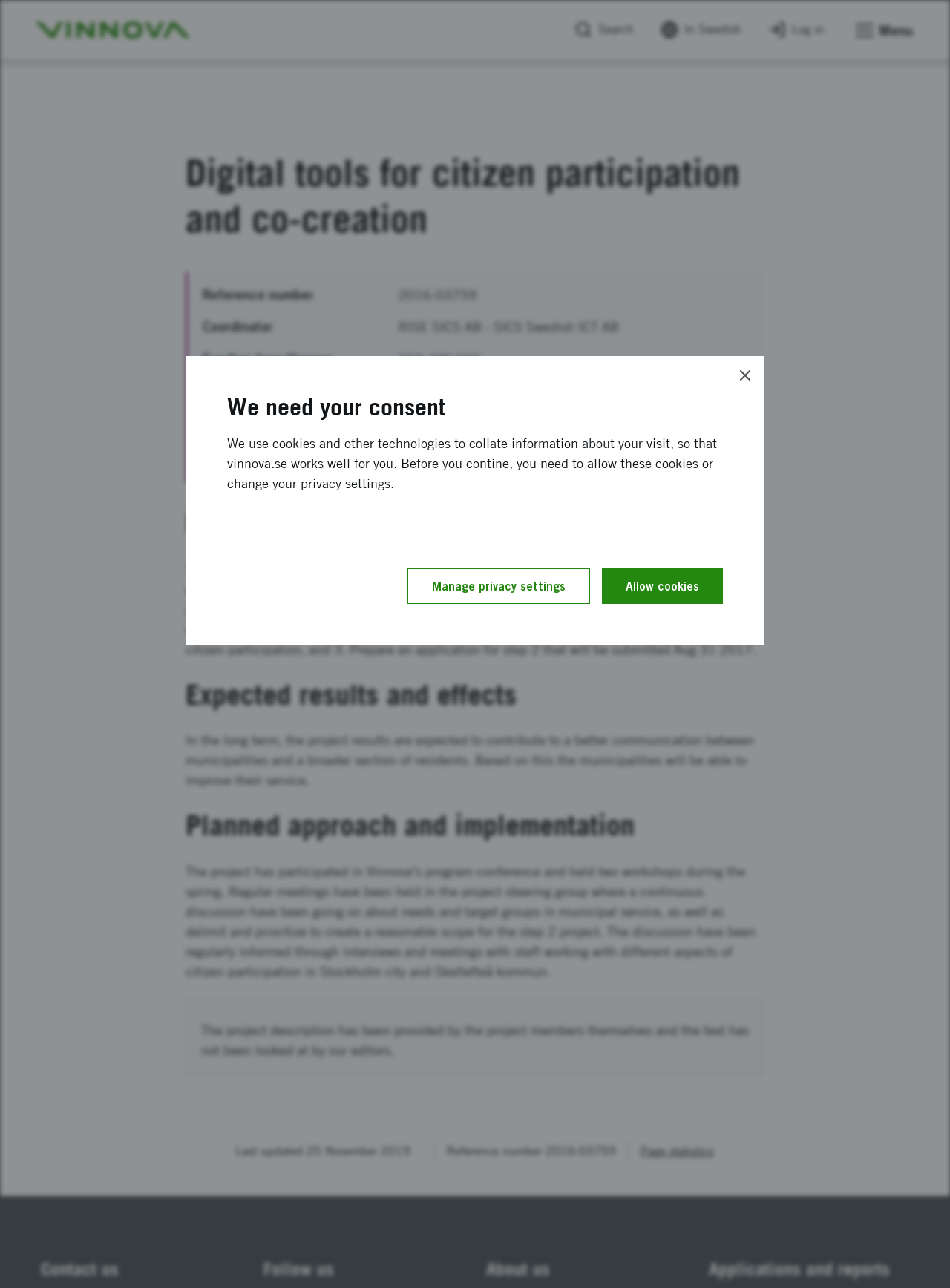Specify the bounding box coordinates of the region I need to click to perform the following instruction: "Log in". The coordinates must be four float numbers in the range of 0 to 1, i.e., [left, top, right, bottom].

[0.801, 0.014, 0.875, 0.032]